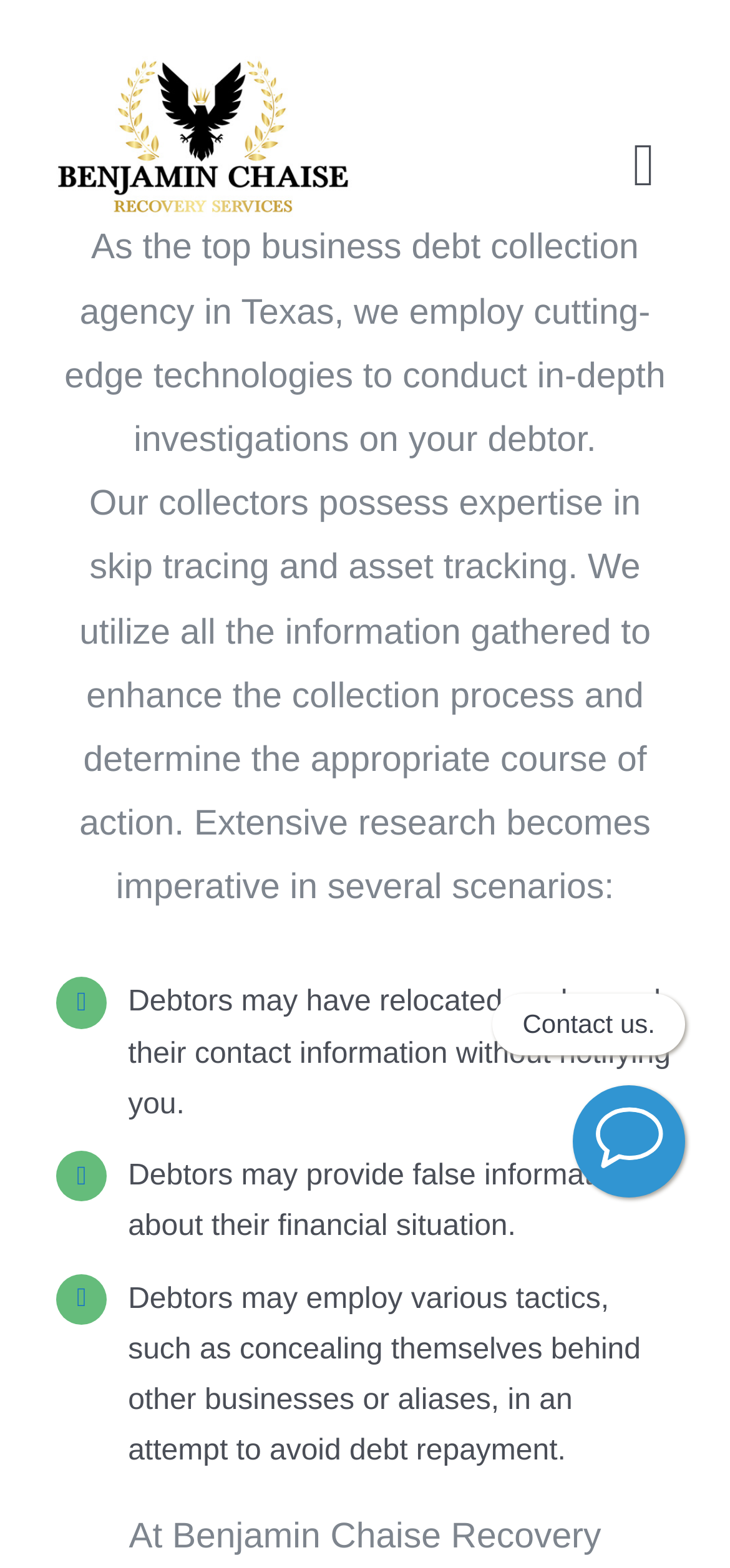Create an elaborate caption for the webpage.

The webpage is about the debt collection agency, BCRS, and its investigative techniques. At the top left corner, there is a logo of the agency, which is an image with a link to the homepage. Next to the logo, there is a navigation menu that can be toggled on and off.

Below the navigation menu, there is a section that describes the agency's services. The text explains that BCRS uses cutting-edge technologies to conduct in-depth investigations on debtors. The agency's collectors are experts in skip tracing and asset tracking, and they use the gathered information to enhance the collection process.

Further down, there are three bullet points that highlight scenarios where extensive research is necessary. These scenarios include debtors who have relocated or changed their contact information without notifying the creditor, debtors who provide false information about their financial situation, and debtors who try to avoid debt repayment by concealing themselves behind other businesses or aliases.

At the bottom right corner, there is a call-to-action section with a "Contact us" text and a button with an image. The button is likely a submit button or a link to a contact form.